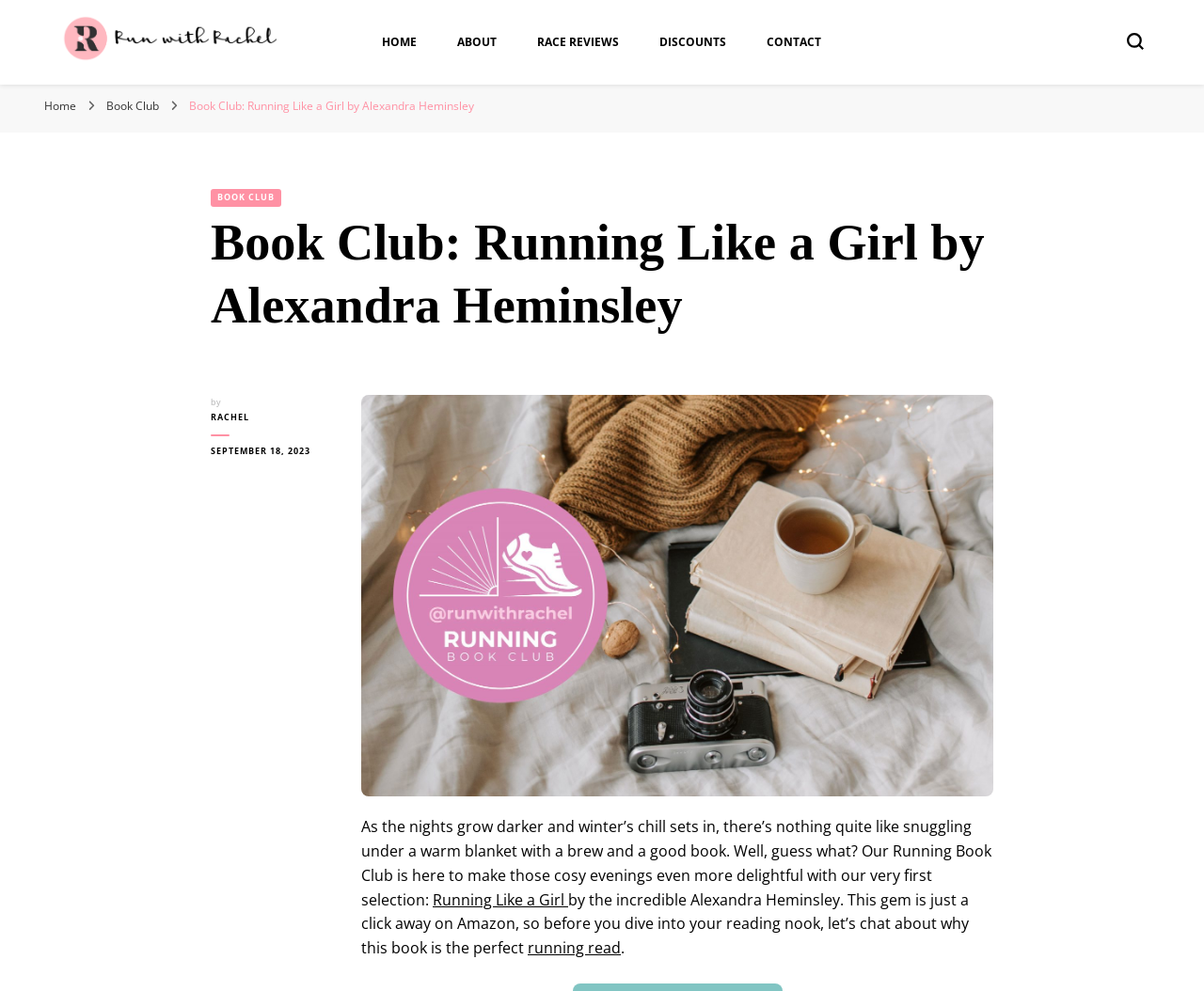What is the purpose of the Running Book Club?
Give a one-word or short phrase answer based on the image.

To discuss books and connect with fellow enthusiasts